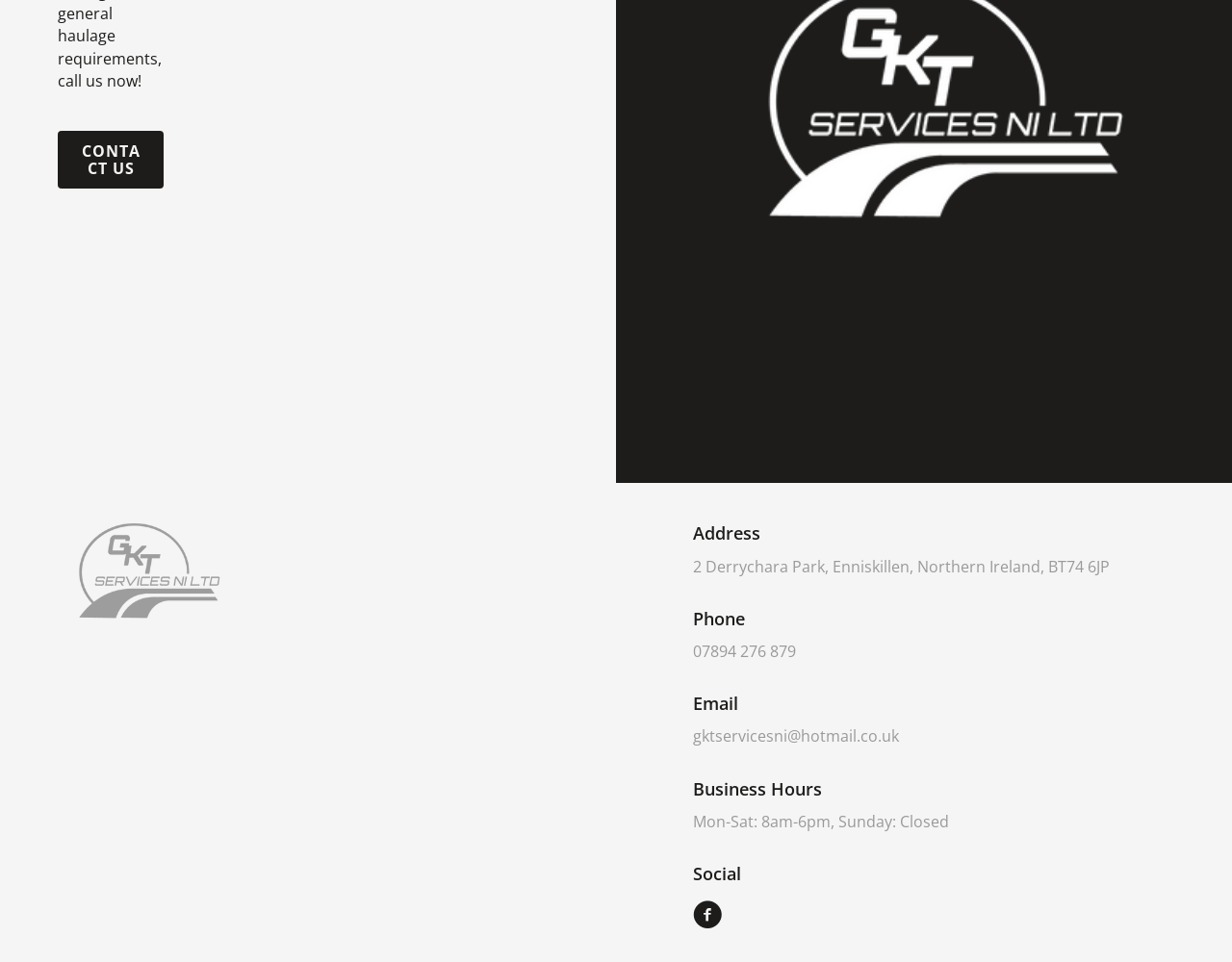Reply to the question with a single word or phrase:
What is the company's email address?

gktservicesni@hotmail.co.uk